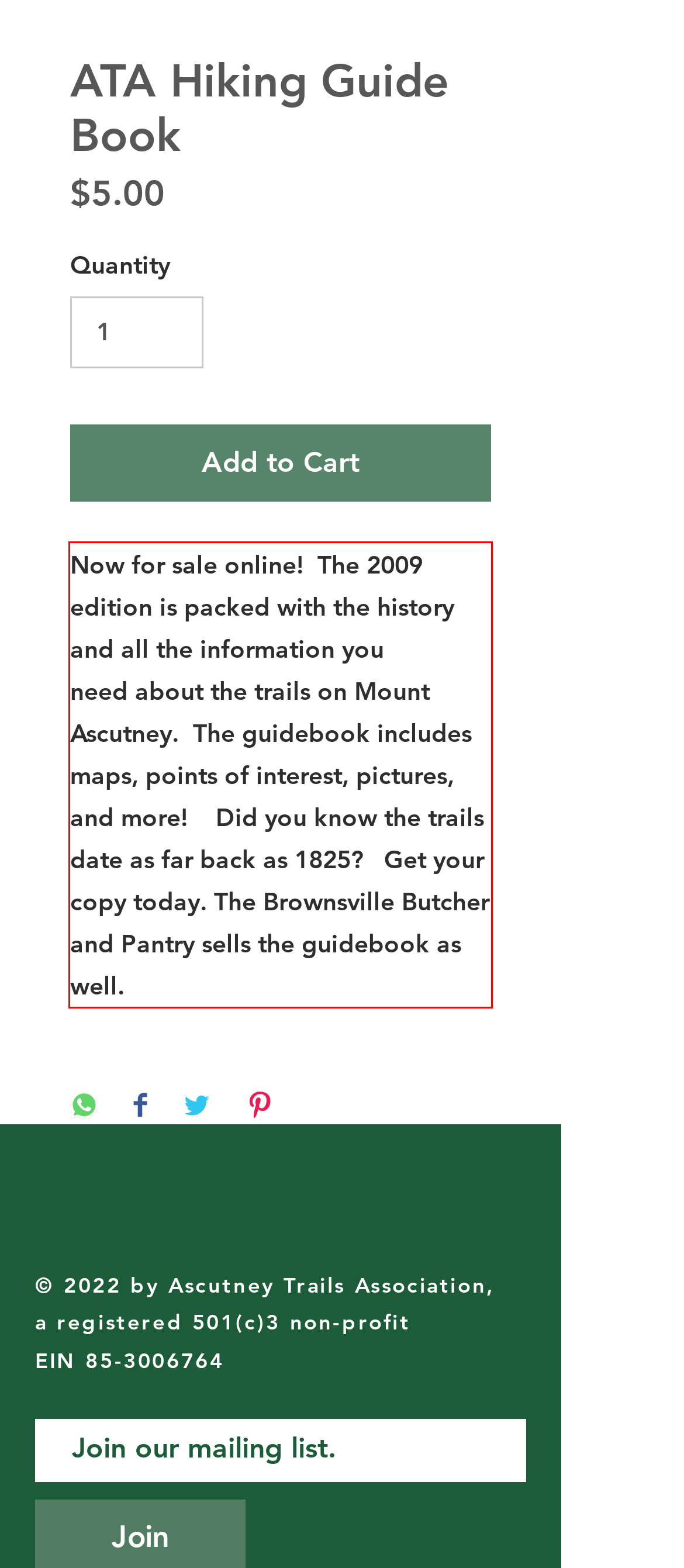Examine the screenshot of the webpage, locate the red bounding box, and perform OCR to extract the text contained within it.

Now for sale online! The 2009 edition is packed with the history and all the information you need about the trails on Mount Ascutney. The guidebook includes maps, points of interest, pictures, and more! Did you know the trails date as far back as 1825? Get your copy today. The Brownsville Butcher and Pantry sells the guidebook as well.